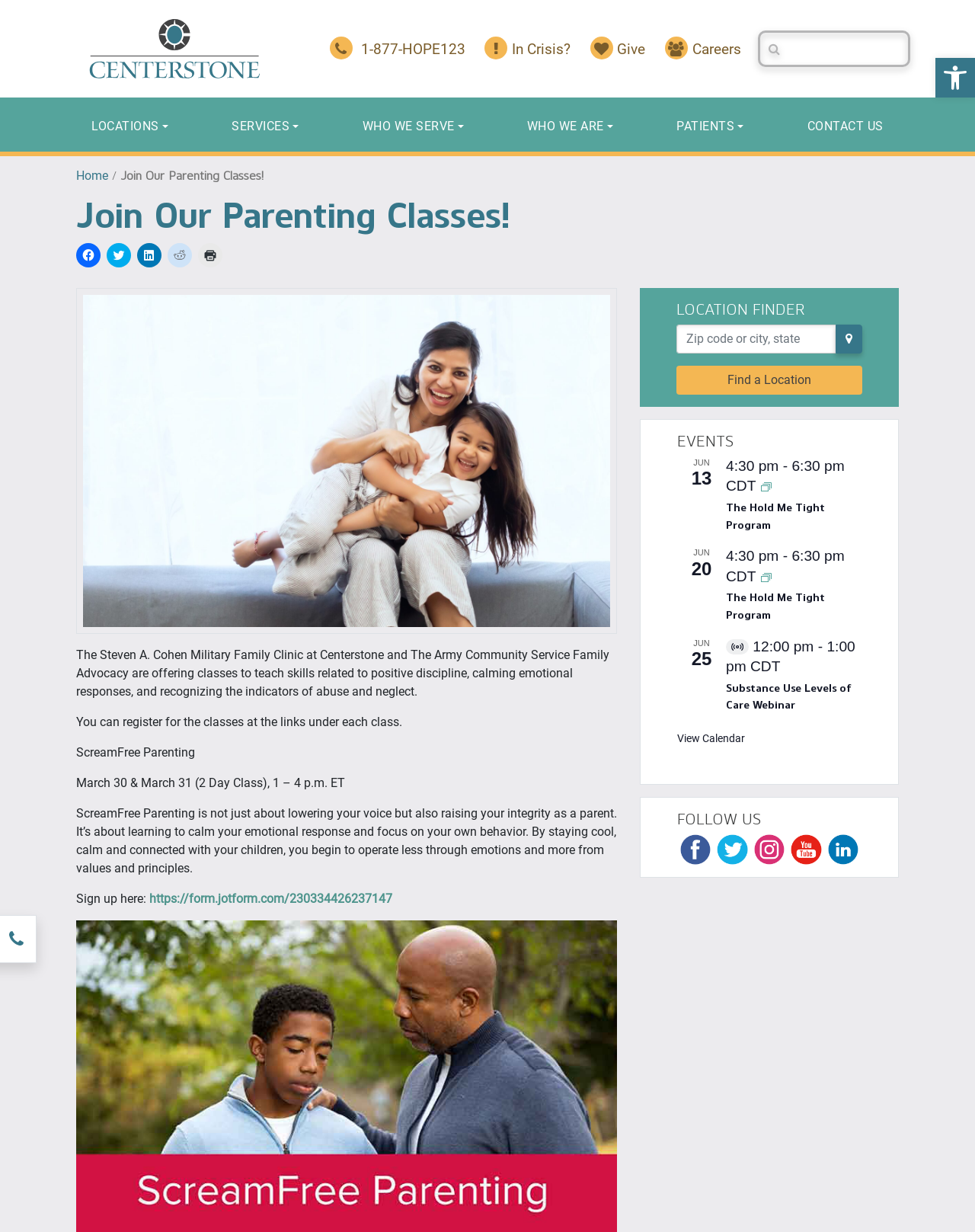What is the purpose of the LOCATION FINDER section?
Give a detailed explanation using the information visible in the image.

I inferred this answer by analyzing the heading 'LOCATION FINDER' and the presence of a textbox to input a zip code or city and state, which suggests that this section is meant to help users find a location.